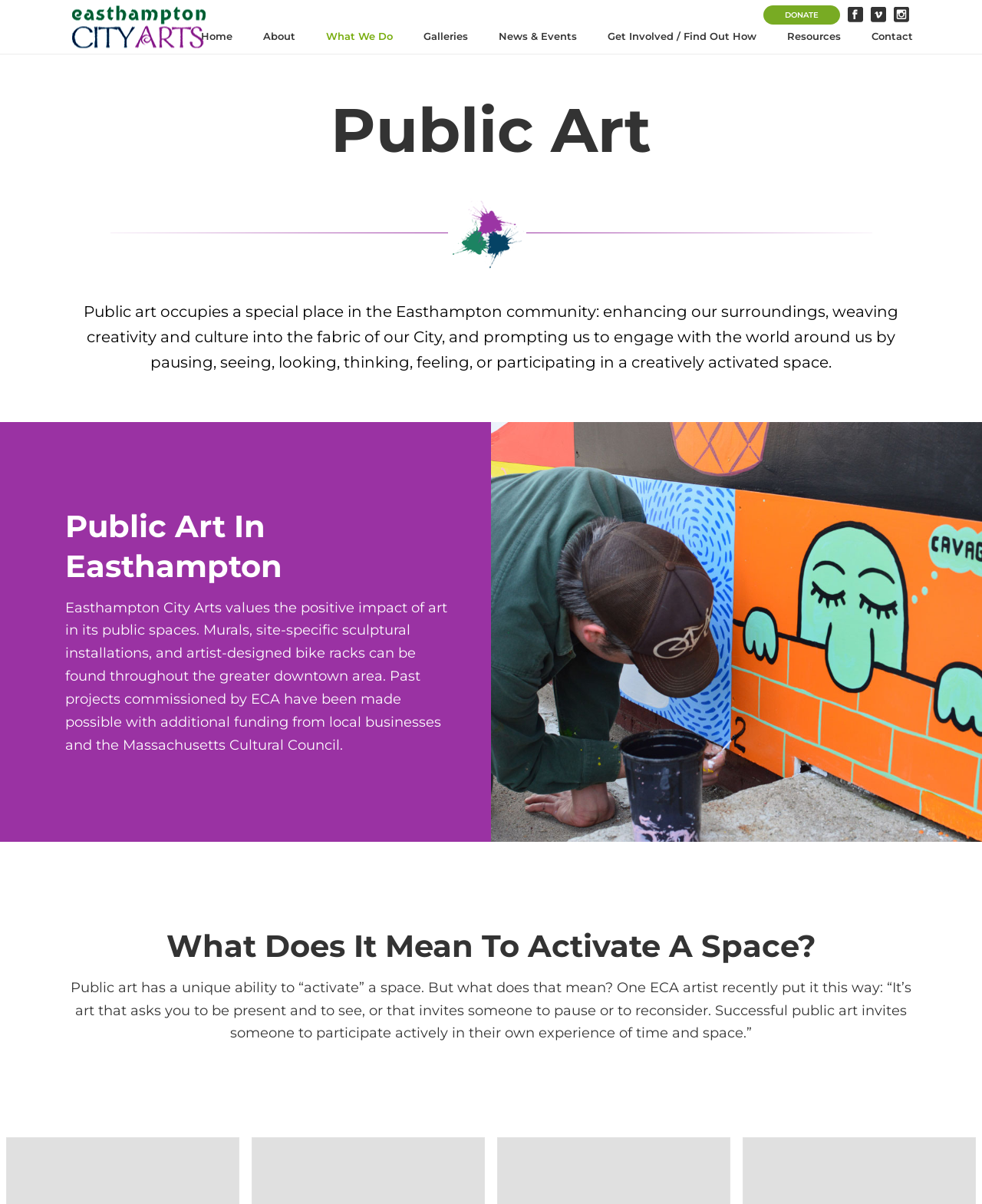What type of installations can be found in Easthampton?
Look at the image and respond with a single word or a short phrase.

Murals and sculptural installations